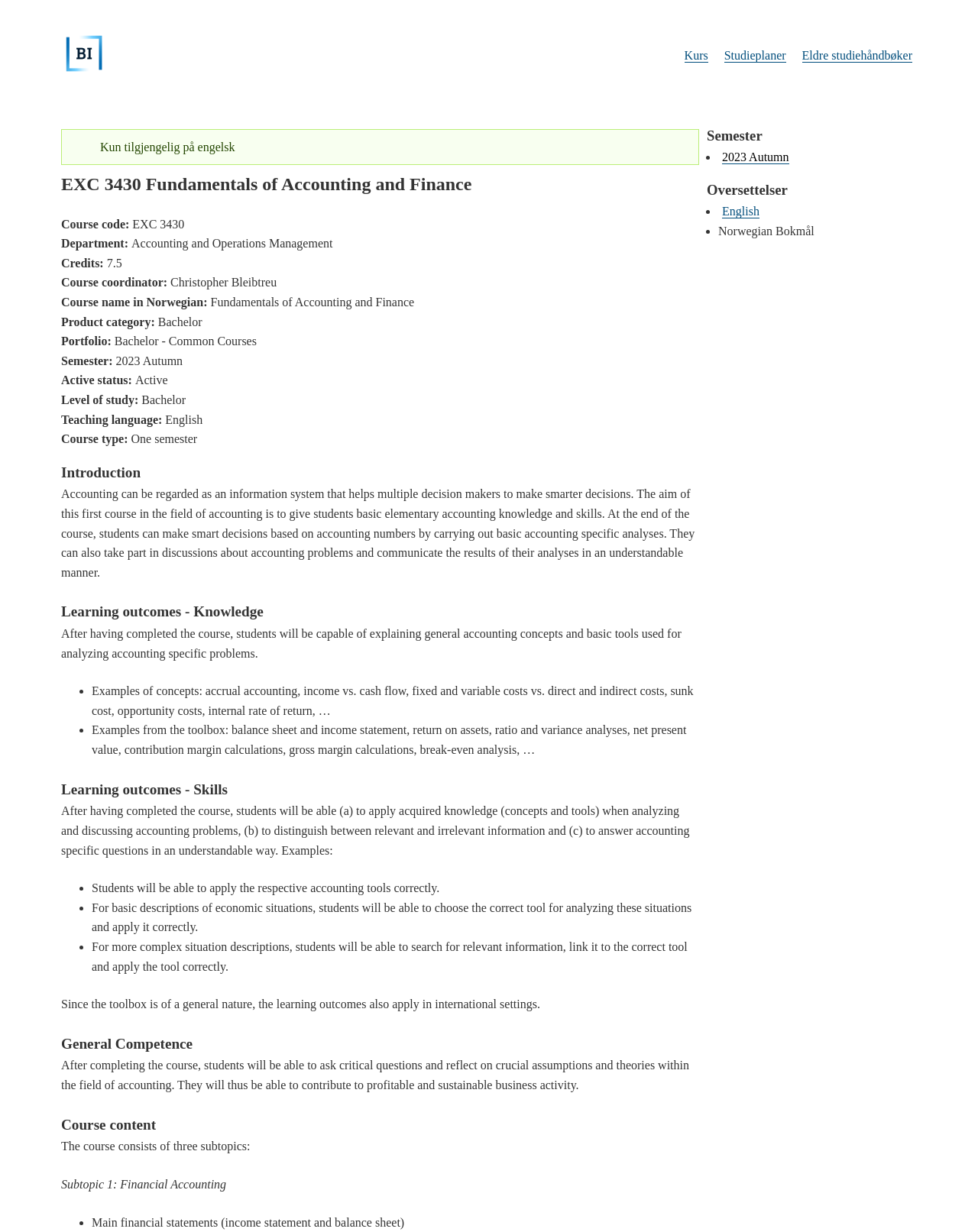Please provide the bounding box coordinates in the format (top-left x, top-left y, bottom-right x, bottom-right y). Remember, all values are floating point numbers between 0 and 1. What is the bounding box coordinate of the region described as: 2023 Autumn

[0.738, 0.122, 0.807, 0.133]